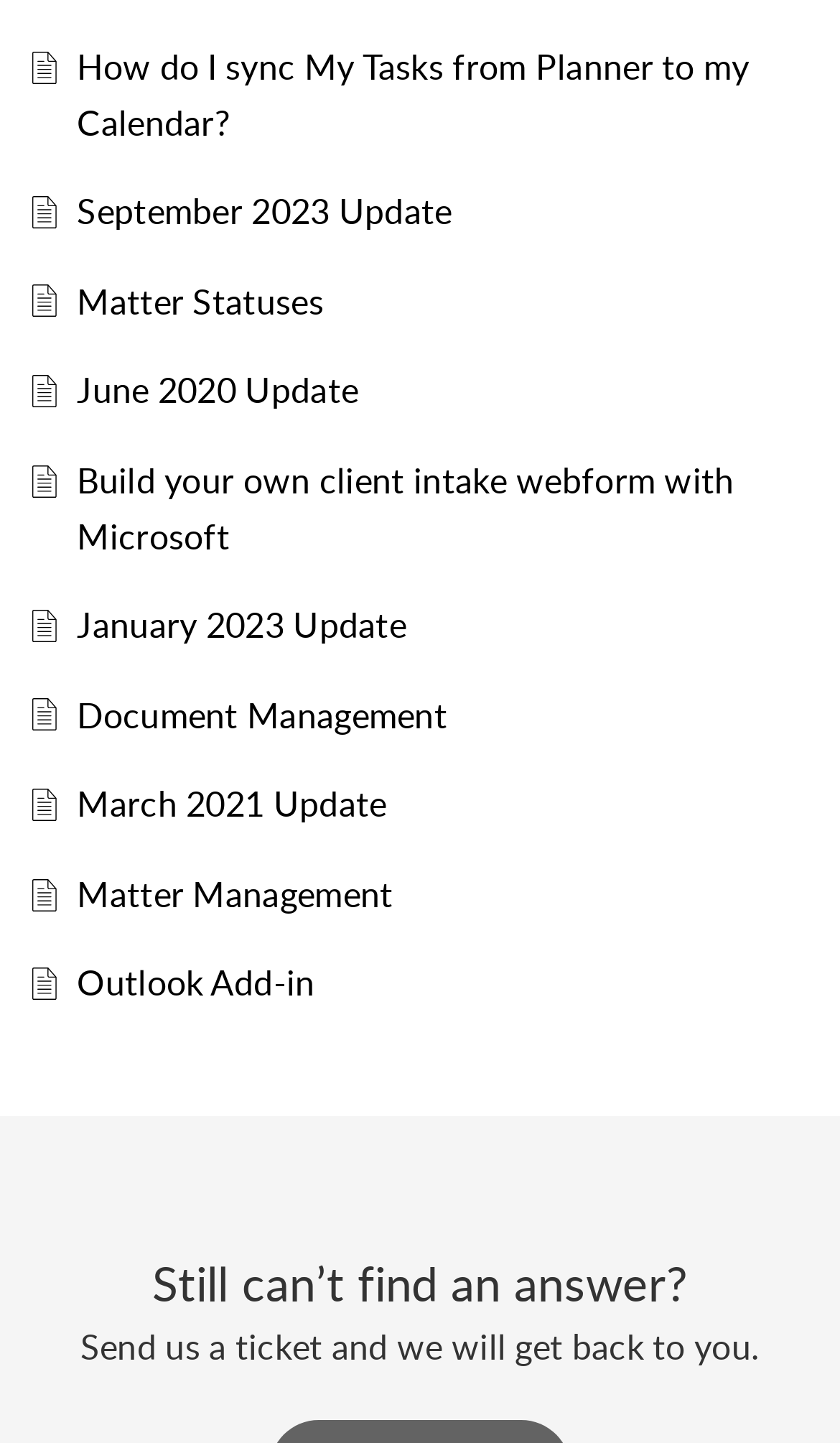Locate the bounding box coordinates of the area to click to fulfill this instruction: "View the About Us page". The bounding box should be presented as four float numbers between 0 and 1, in the order [left, top, right, bottom].

None